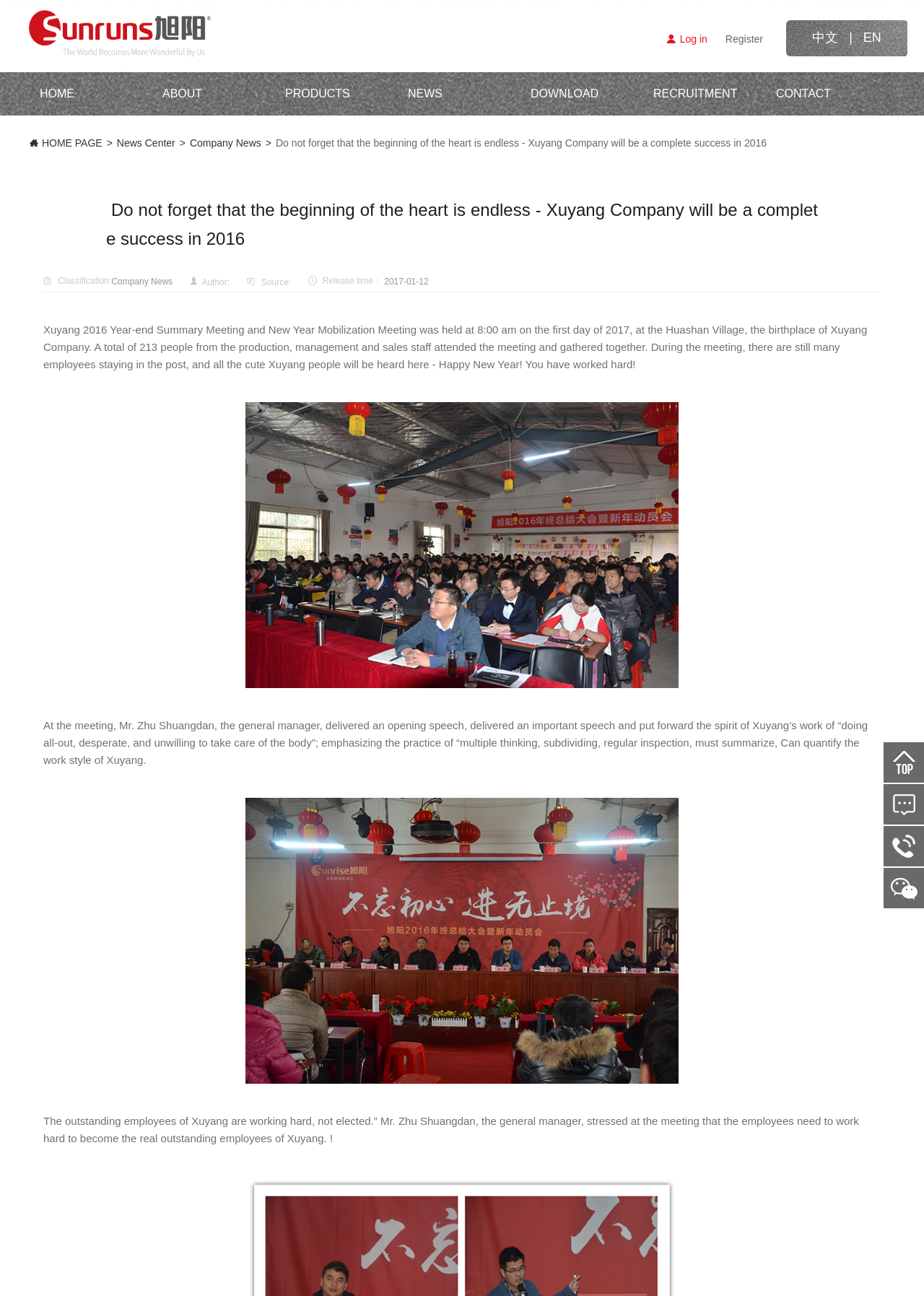Find the bounding box coordinates of the element you need to click on to perform this action: 'Click Company News'. The coordinates should be represented by four float values between 0 and 1, in the format [left, top, right, bottom].

[0.205, 0.106, 0.283, 0.115]